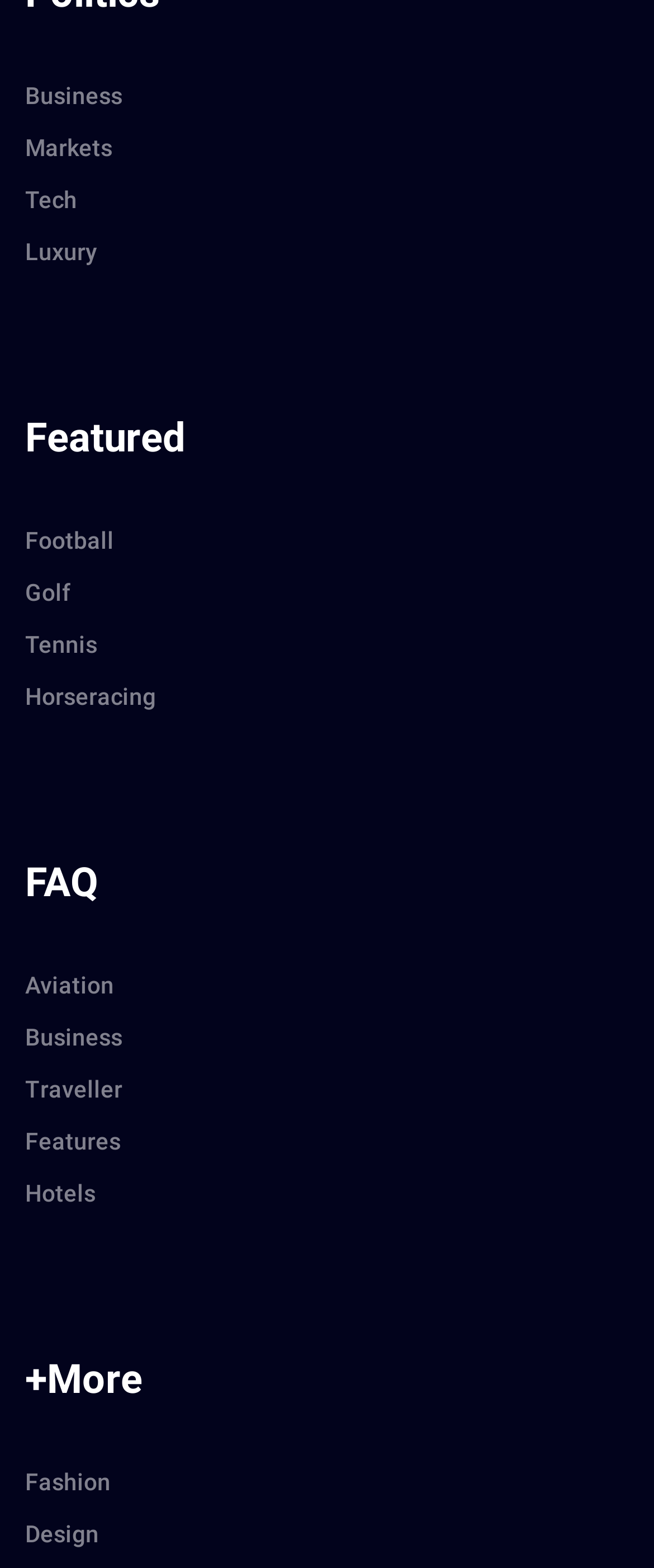Locate the bounding box coordinates of the area where you should click to accomplish the instruction: "Click on Business".

[0.038, 0.045, 0.962, 0.078]